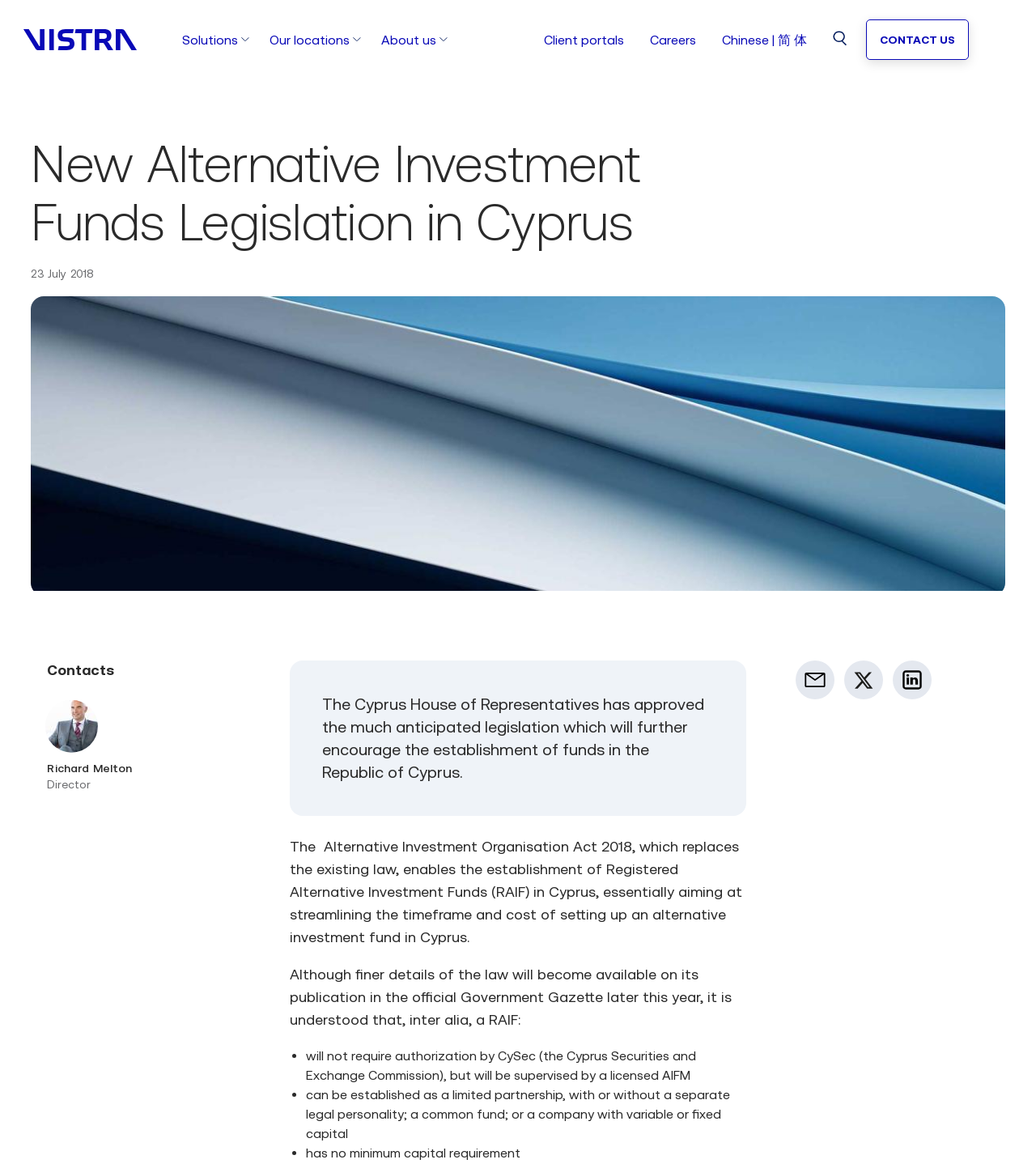Point out the bounding box coordinates of the section to click in order to follow this instruction: "Email Richard Melton".

[0.768, 0.565, 0.806, 0.599]